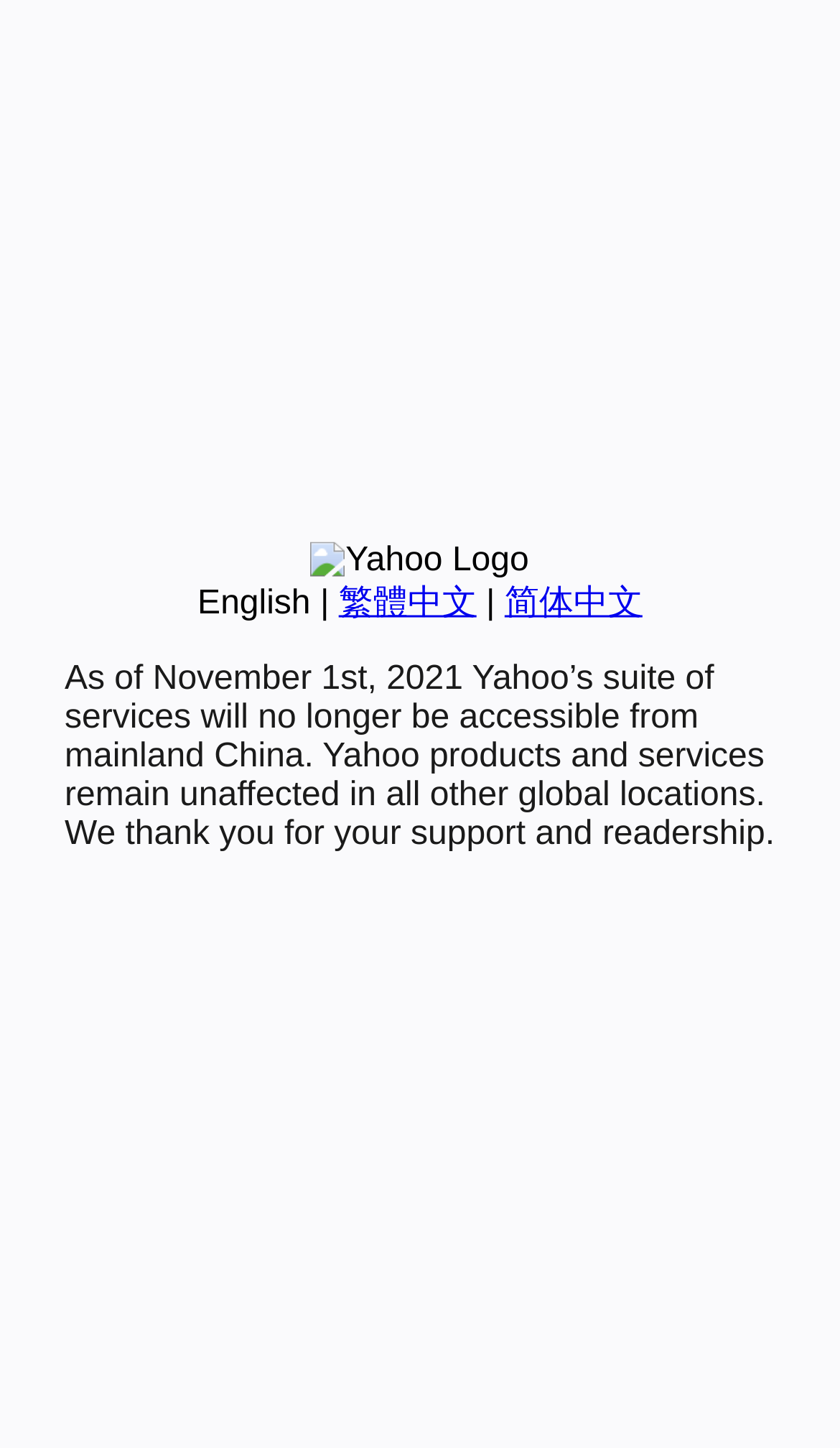Provide the bounding box coordinates of the HTML element described by the text: "简体中文".

[0.601, 0.404, 0.765, 0.429]